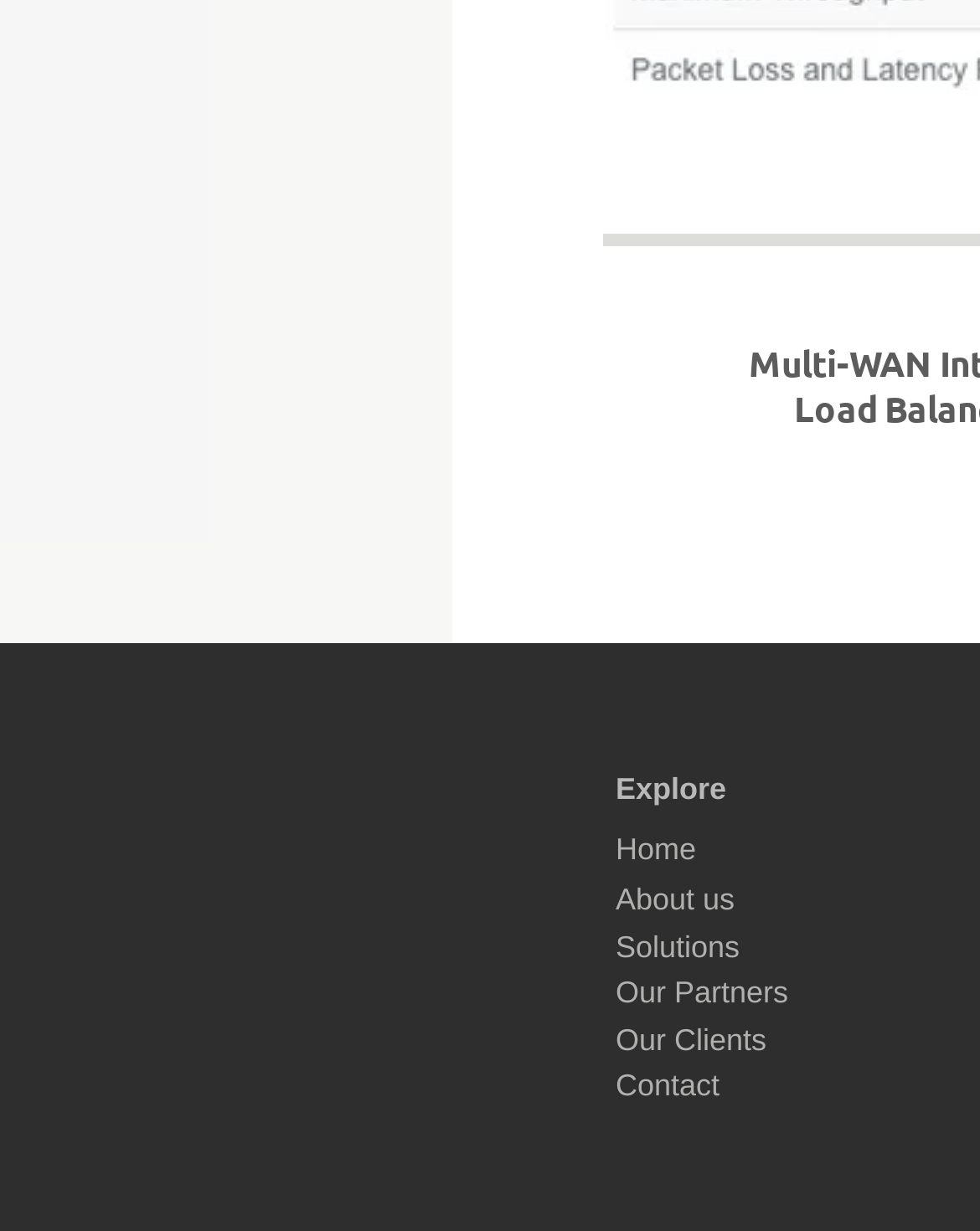From the element description: "Home", extract the bounding box coordinates of the UI element. The coordinates should be expressed as four float numbers between 0 and 1, in the order [left, top, right, bottom].

[0.628, 0.676, 0.71, 0.704]